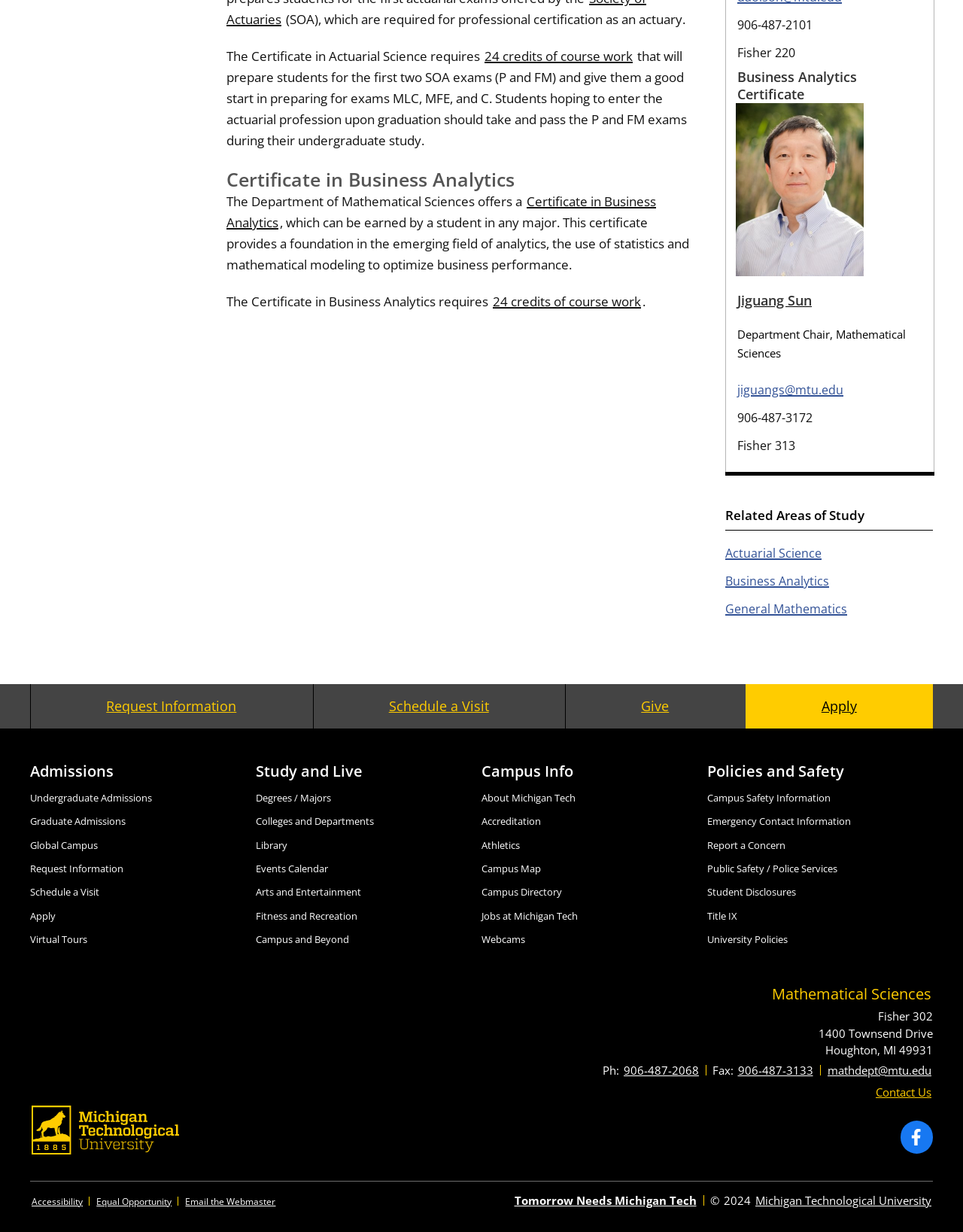Identify the bounding box coordinates for the UI element mentioned here: "24 credits of course work". Provide the coordinates as four float values between 0 and 1, i.e., [left, top, right, bottom].

[0.51, 0.238, 0.667, 0.252]